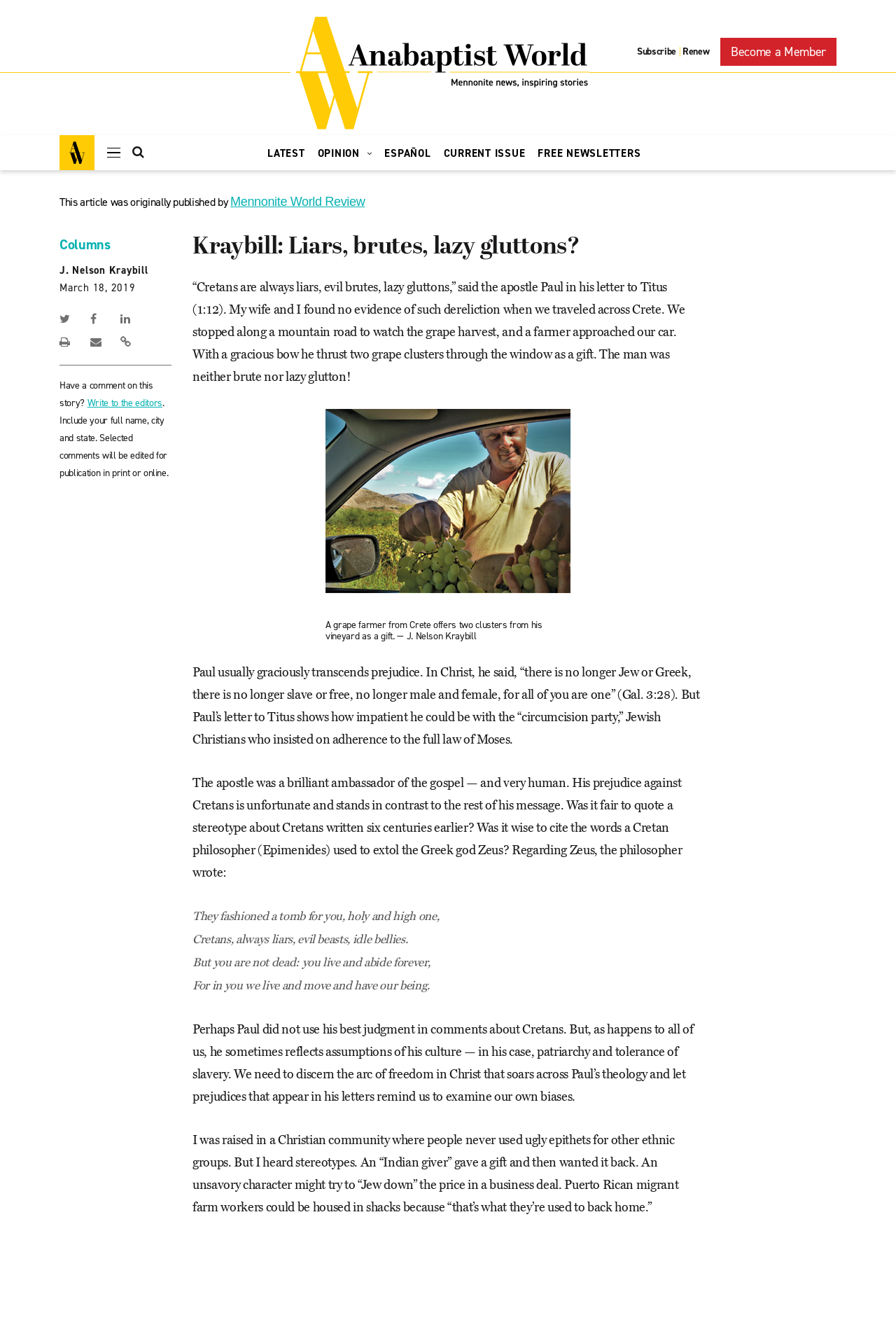Who is the author of the article?
Provide a fully detailed and comprehensive answer to the question.

The author of the article can be found by looking at the byline of the article, which is located below the title of the article. The byline says 'J. Nelson Kraybill'.